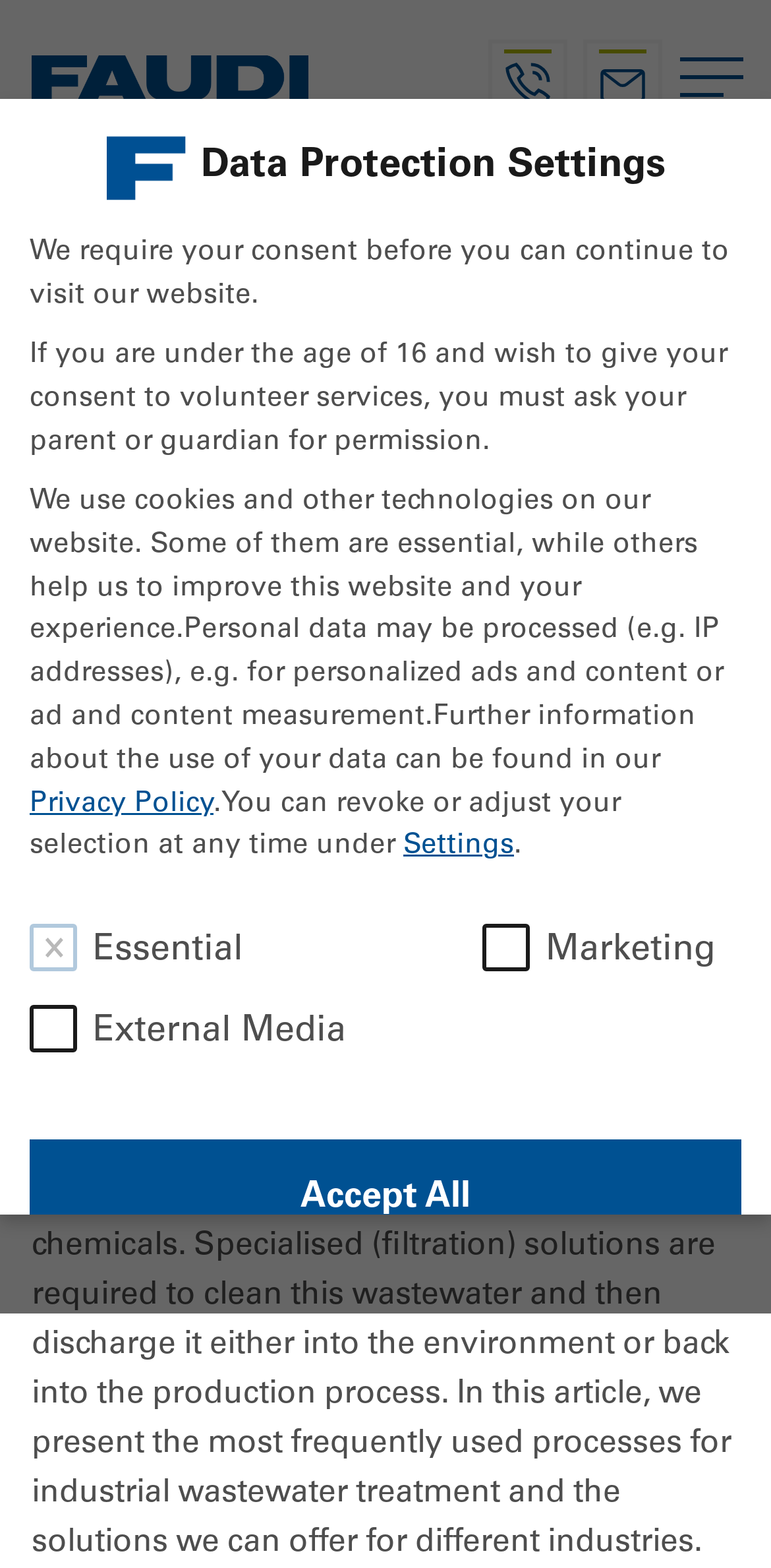Please specify the bounding box coordinates of the clickable section necessary to execute the following command: "Send an email to info@faudi.de".

[0.756, 0.025, 0.859, 0.076]